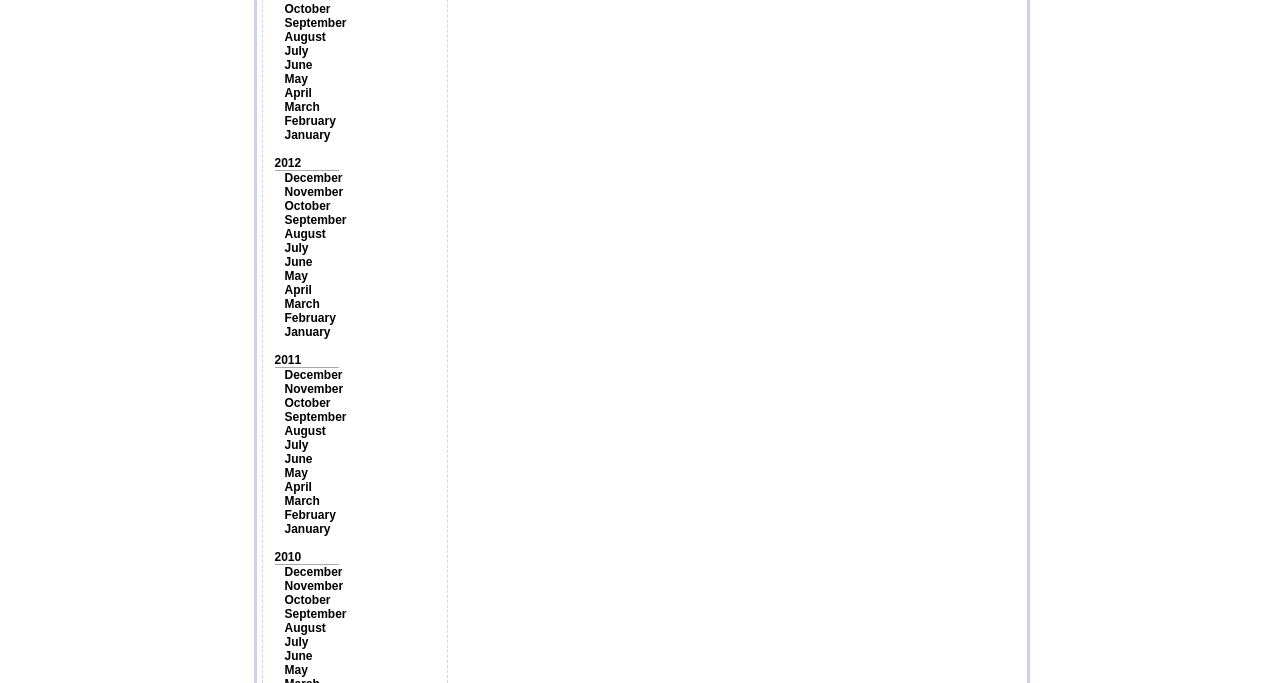Are all months listed in alphabetical order?
Provide an in-depth and detailed explanation in response to the question.

I examined the link elements with month names and found that they are not listed in alphabetical order. Instead, they are listed in reverse chronological order, with the latest month first and the earliest month last.